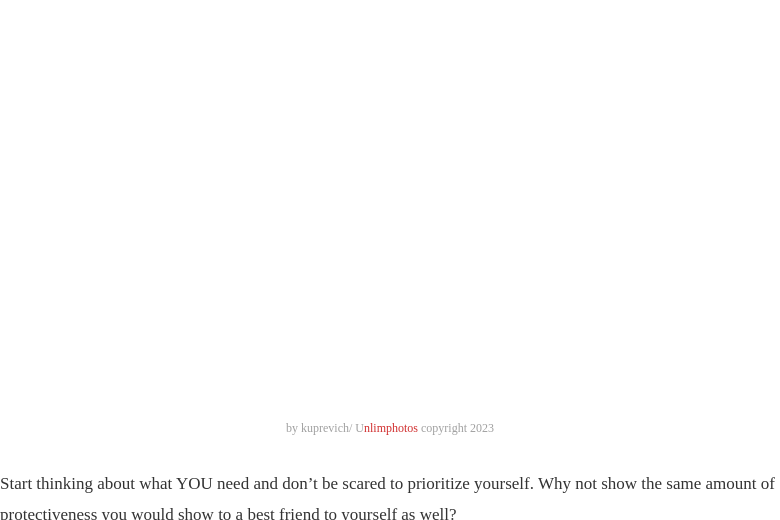What is the primary focus of the image?
Refer to the image and provide a one-word or short phrase answer.

A female hand writing in a diary